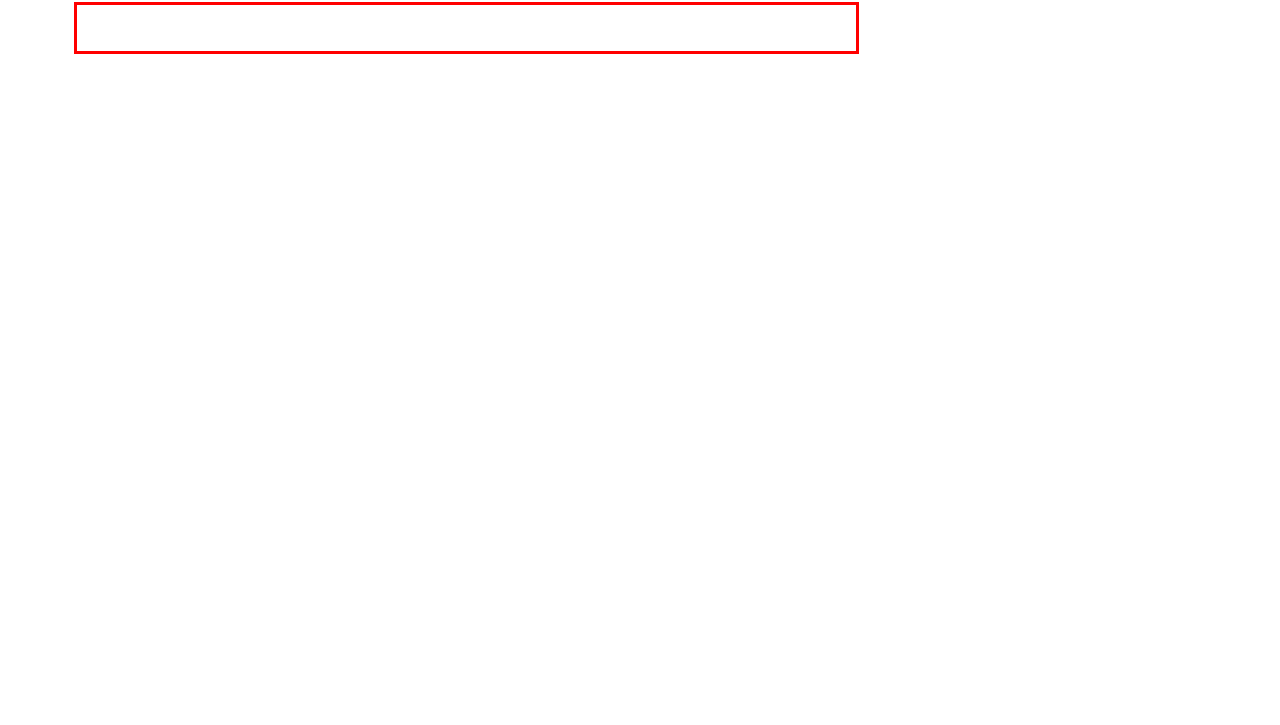Observe the screenshot of the webpage that includes a red rectangle bounding box. Conduct OCR on the content inside this red bounding box and generate the text.

FYI @Muhammad1 you can do the relative dependency structuring you mention with the Dynamic Duration Workflow type in our Flowsana 75 integration.